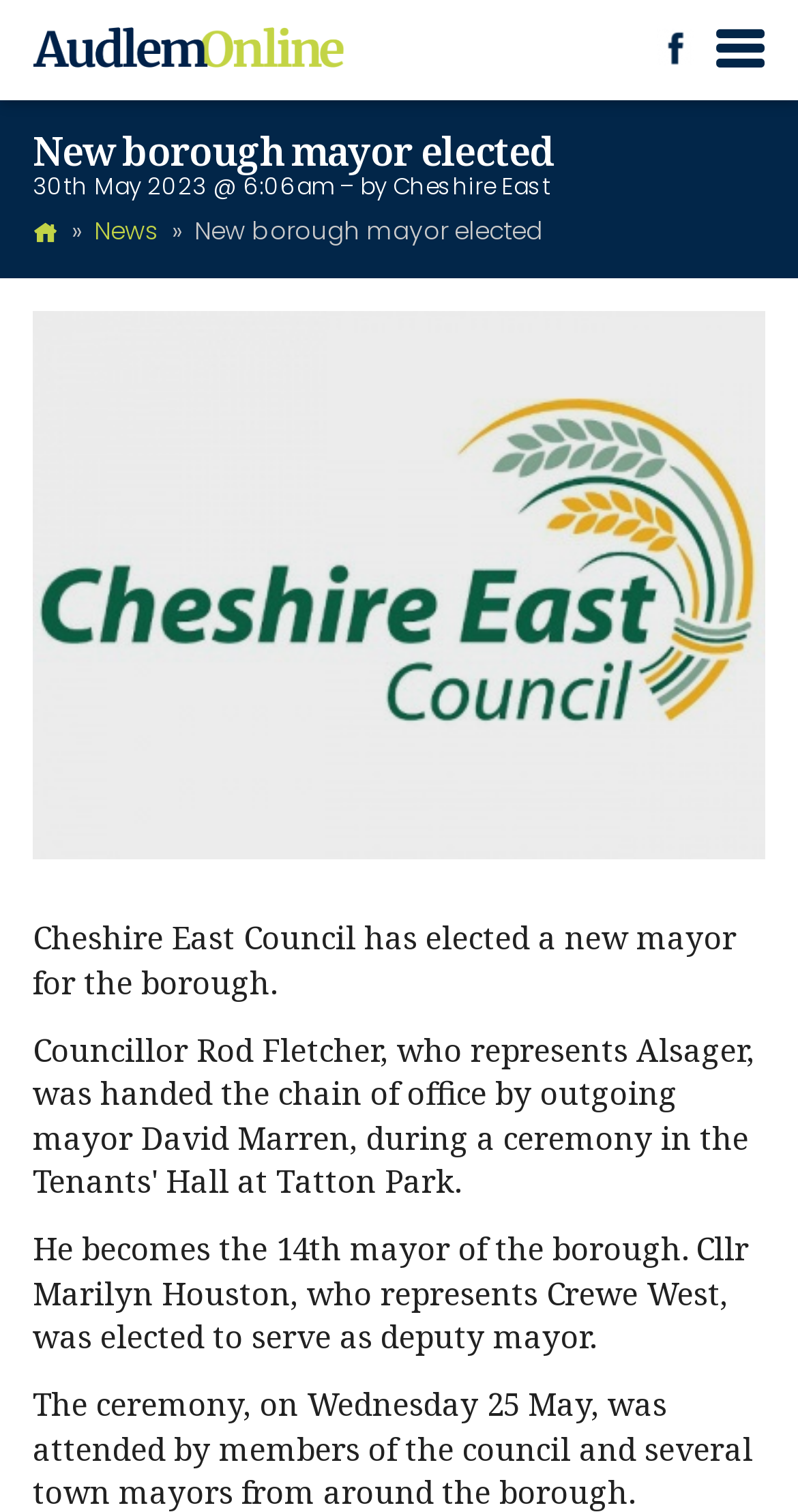What is the name of the council mentioned on the webpage?
Based on the screenshot, answer the question with a single word or phrase.

Cheshire East Council